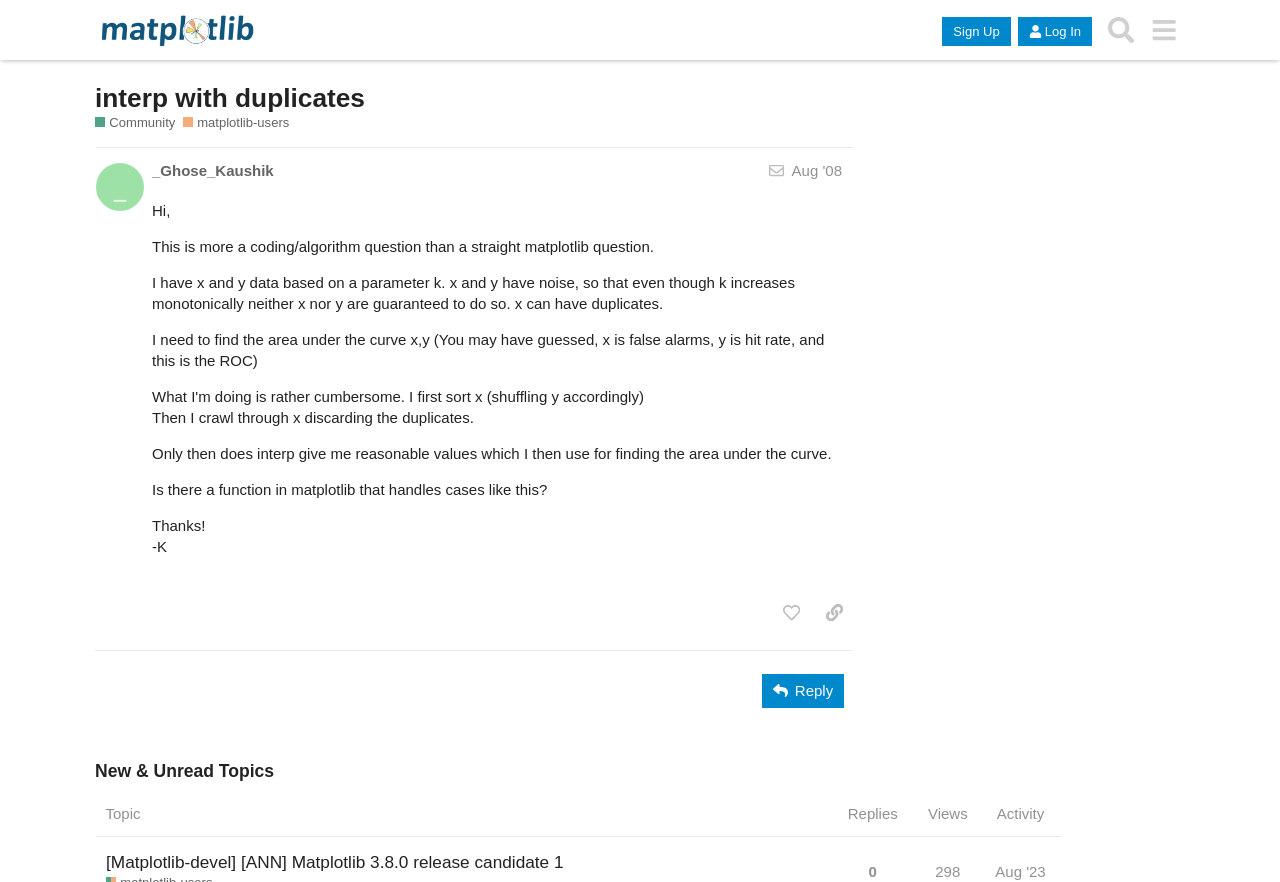How many buttons are there in the top navigation bar?
Examine the image and give a concise answer in one word or a short phrase.

4